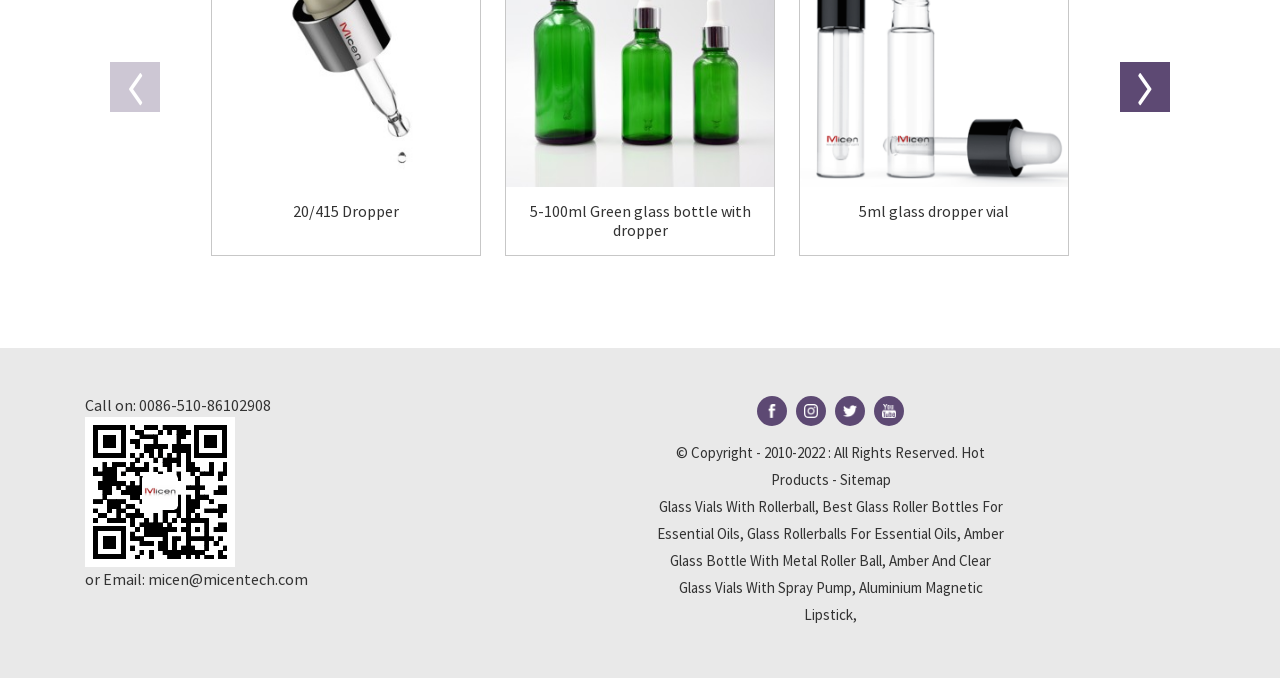Locate the bounding box coordinates of the element that should be clicked to fulfill the instruction: "Click the 'Next slide' button".

[0.875, 0.092, 0.914, 0.165]